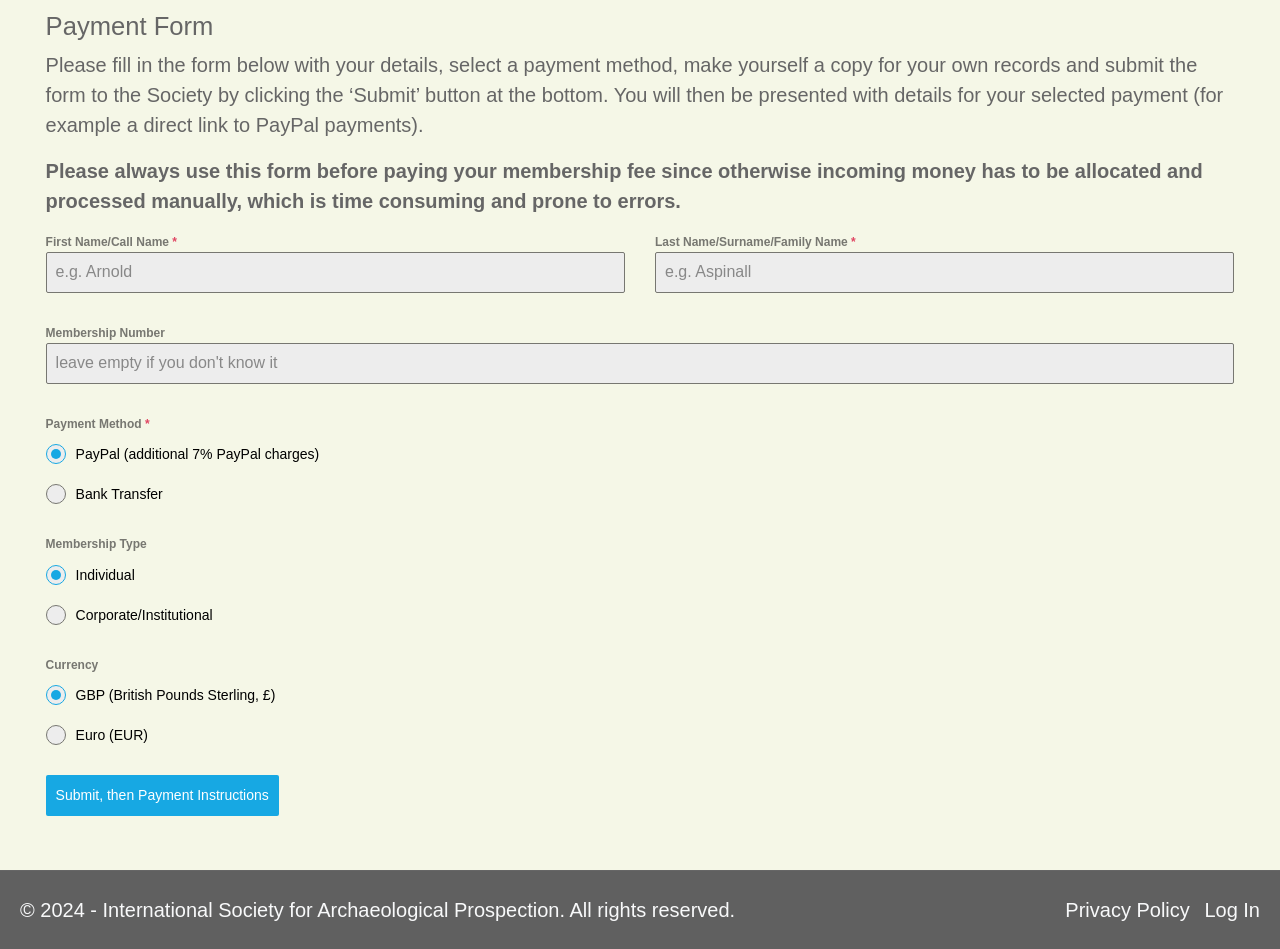From the screenshot, find the bounding box of the UI element matching this description: "Privacy Policy". Supply the bounding box coordinates in the form [left, top, right, bottom], each a float between 0 and 1.

[0.832, 0.947, 0.93, 0.97]